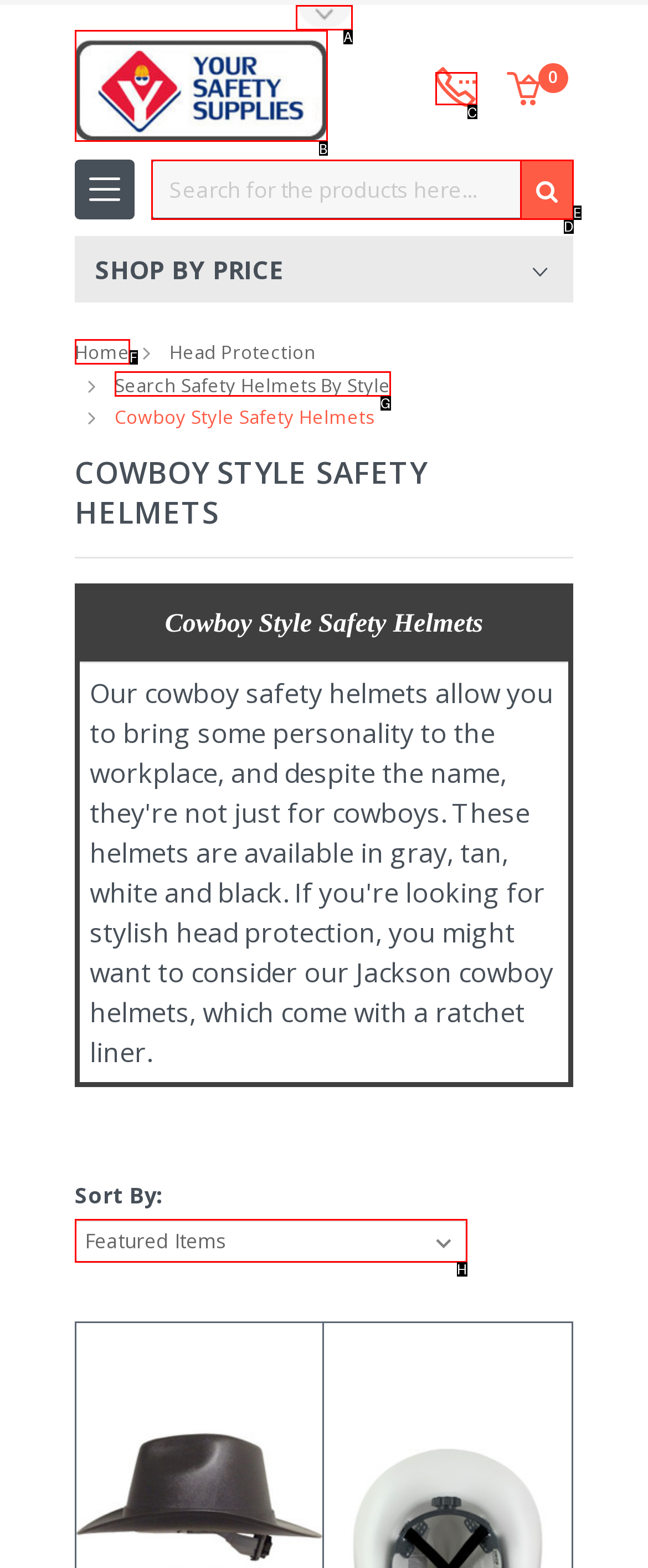Determine which option you need to click to execute the following task: Call 1-325-646-8151. Provide your answer as a single letter.

C